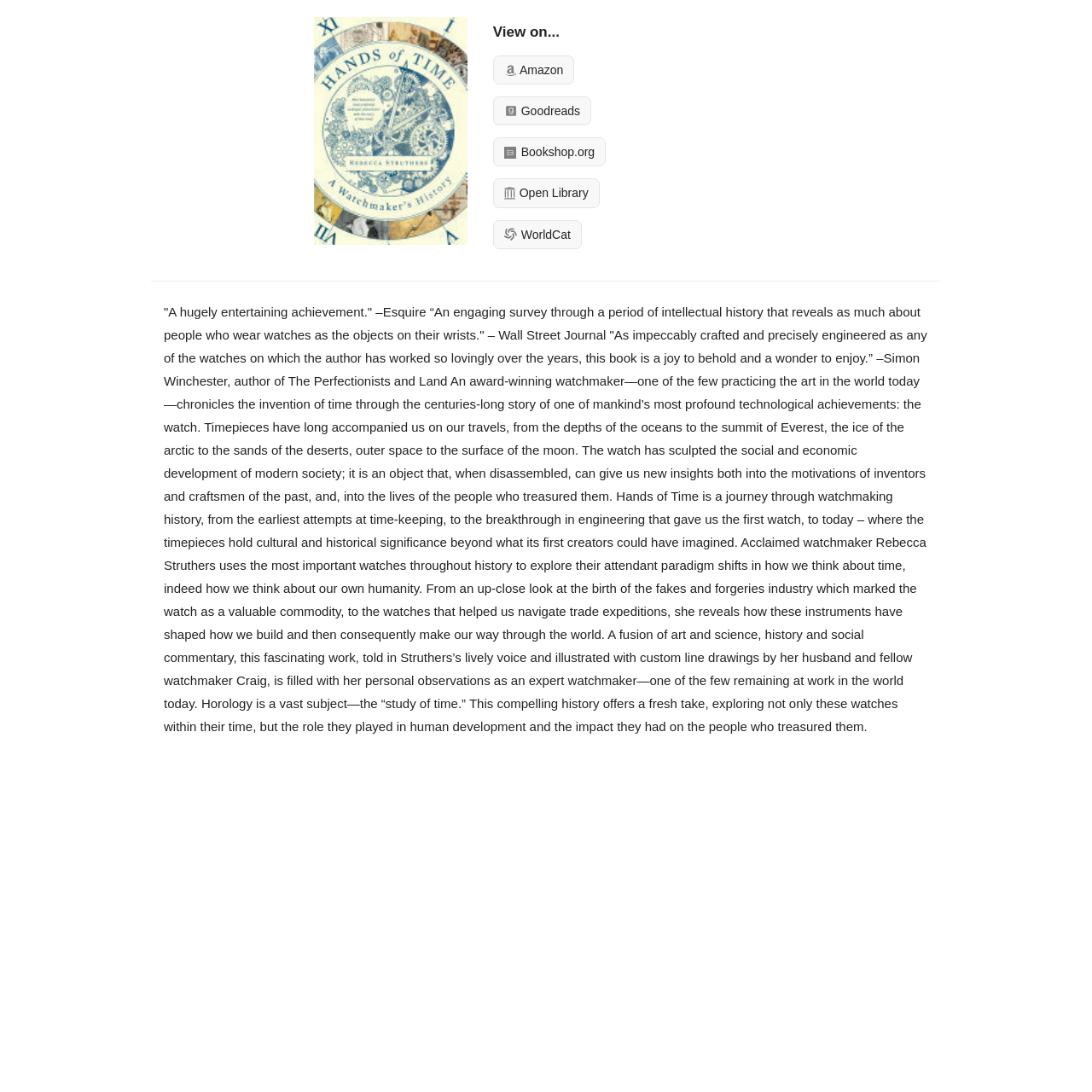How many links are there on this webpage?
From the screenshot, provide a brief answer in one word or phrase.

5